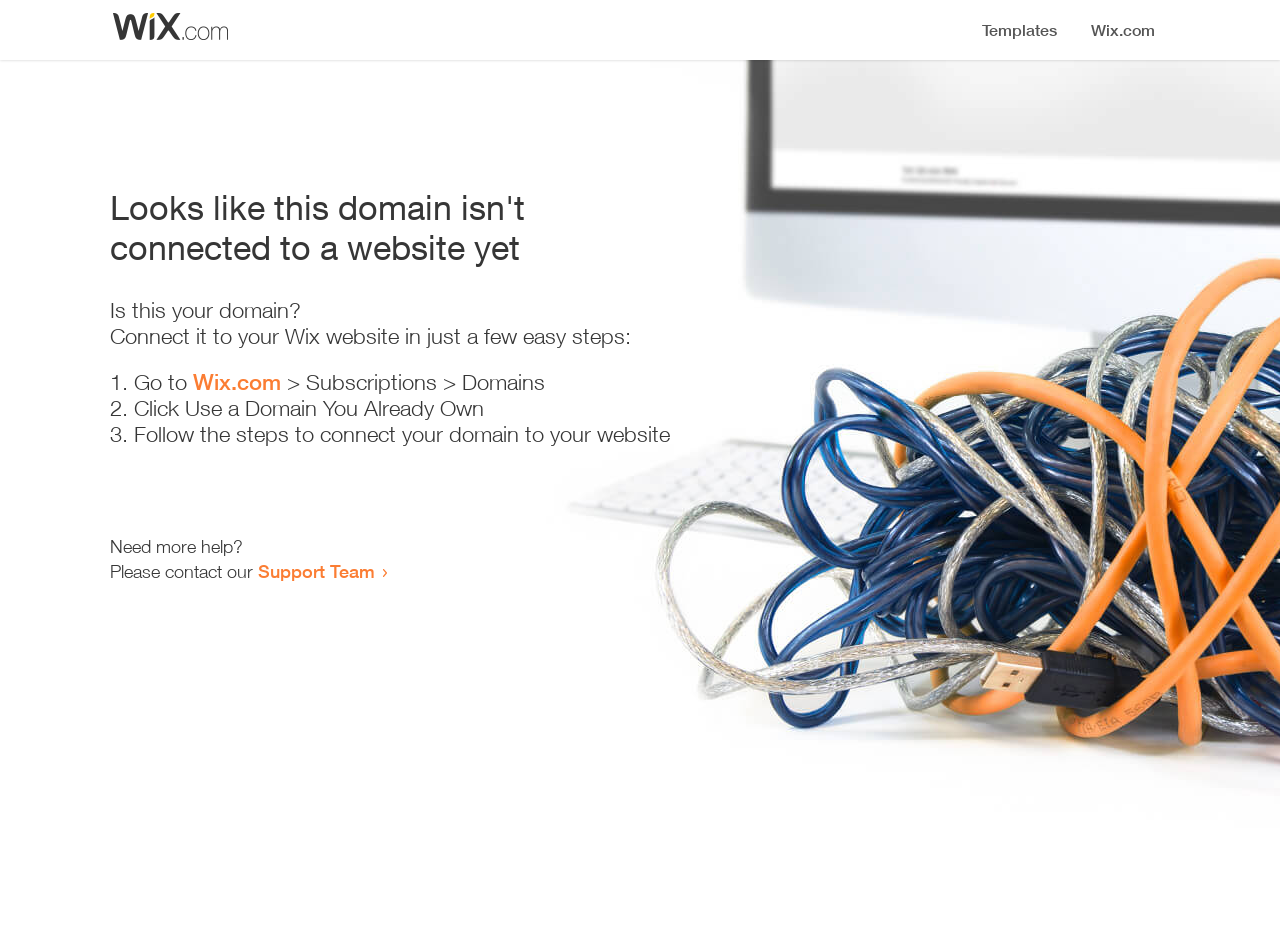Give a one-word or short phrase answer to the question: 
Where can I get more help?

Support Team